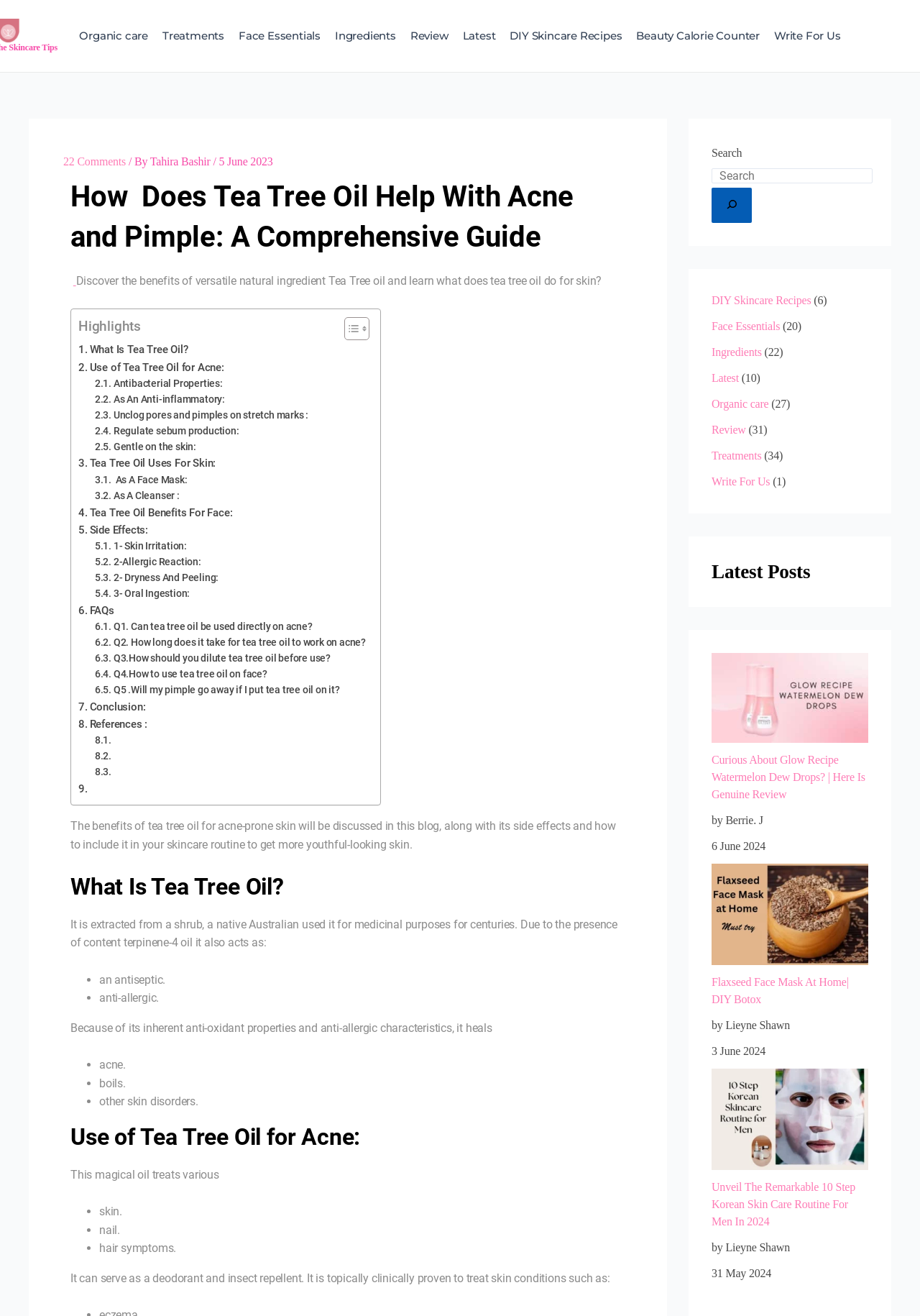Determine the bounding box coordinates for the UI element described. Format the coordinates as (top-left x, top-left y, bottom-right x, bottom-right y) and ensure all values are between 0 and 1. Element description: Antibacterial Properties:

[0.103, 0.286, 0.242, 0.298]